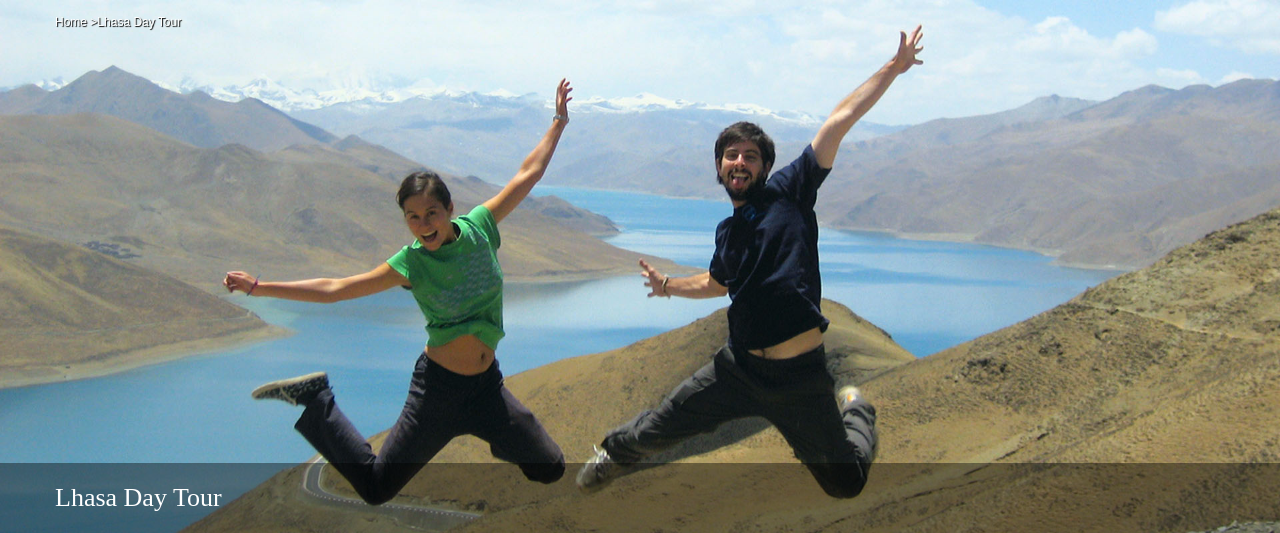What is the theme of the tour?
Using the information from the image, provide a comprehensive answer to the question.

The theme of the tour is 'Lhasa Day Tour', which is highlighted by the overlay text at the bottom of the image, suggesting an unforgettable experience for those seeking to discover this stunning region.